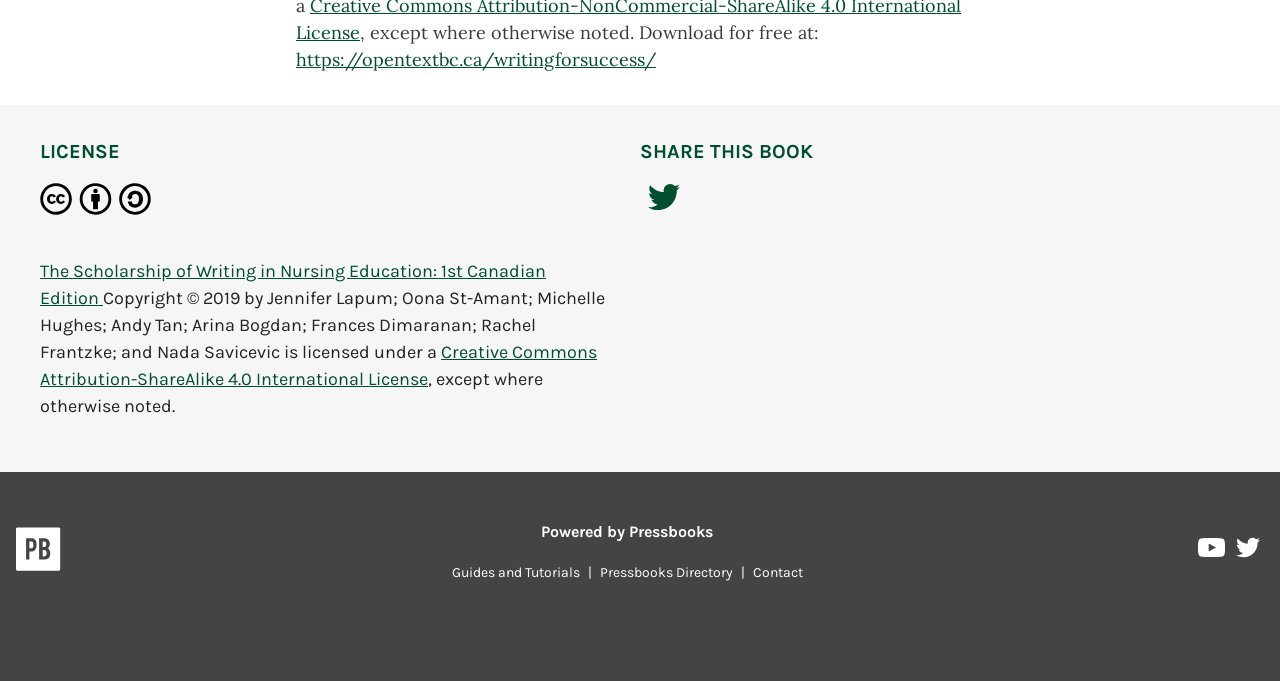What is the purpose of the 'SHARE THIS BOOK' section?
Refer to the image and give a detailed answer to the query.

I found the 'SHARE THIS BOOK' section by looking at the heading 'SHARE THIS BOOK' and the link 'Share on Twitter' below it. The image 'Share on Twitter' also confirms that this section is for sharing the book on social media.